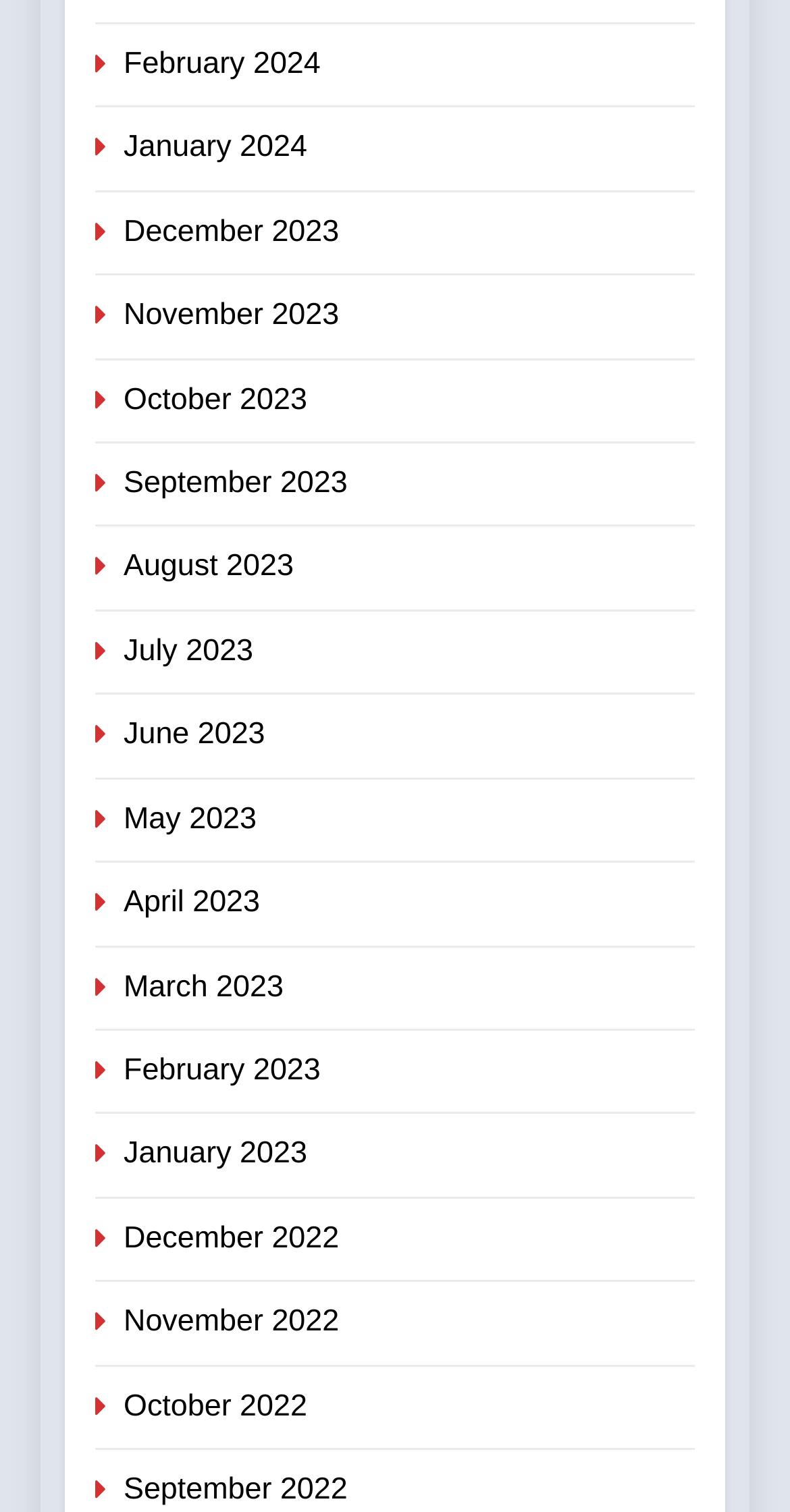Determine the bounding box coordinates of the target area to click to execute the following instruction: "Go to January 2023."

[0.156, 0.752, 0.389, 0.775]